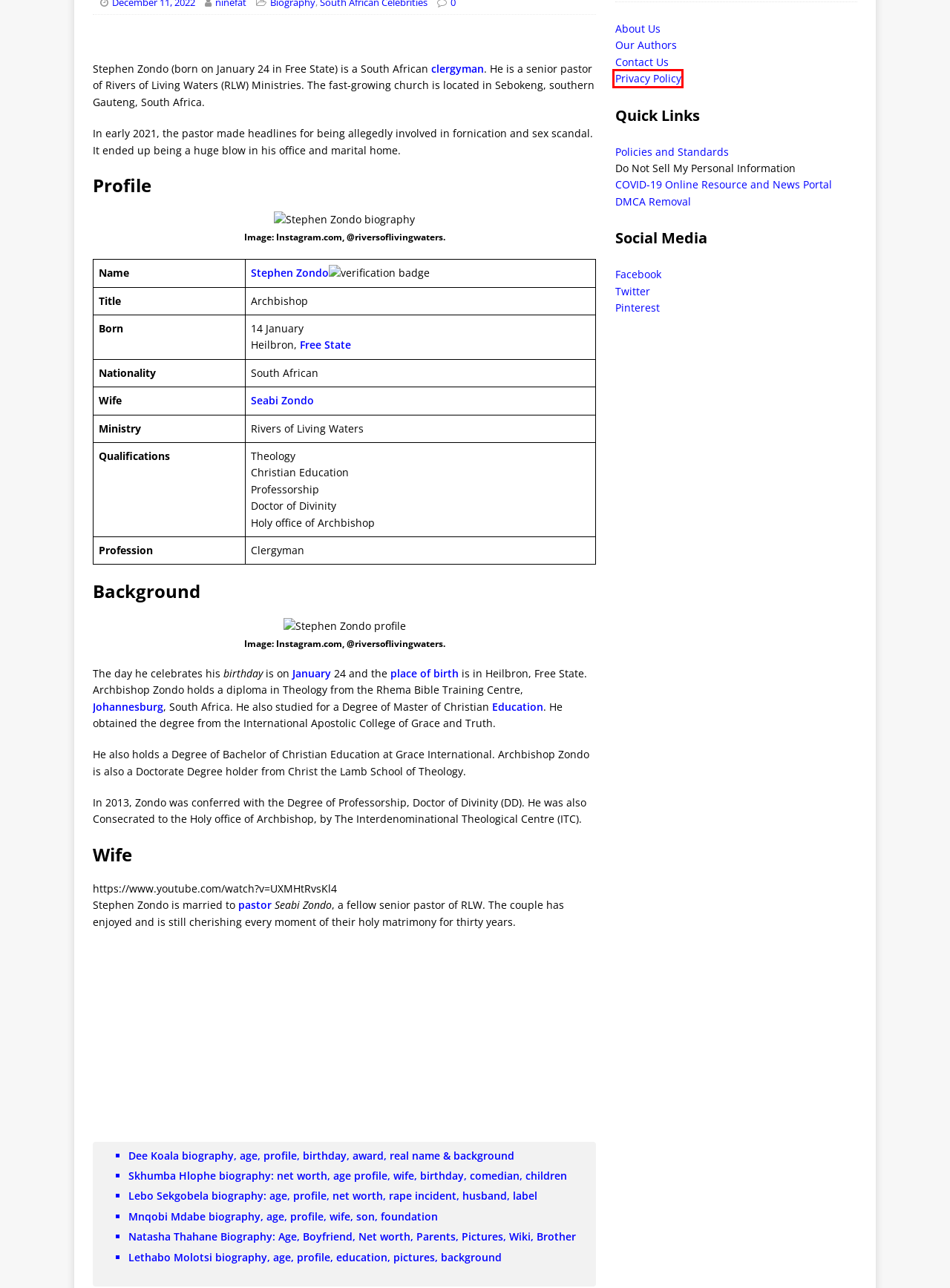You have a screenshot of a webpage with a red rectangle bounding box around a UI element. Choose the best description that matches the new page after clicking the element within the bounding box. The candidate descriptions are:
A. Lebo Sekgobela biography: age, profile, net worth, rape incident, husband, label
B. Mnqobi Mdabe biography, age, profile, wife, son, foundation
C. Policies and Standards - LetTalkEdu
D. Privacy - LetTalkEdu
E. DMCA Removal - LetTalkEdu
F. Biography - TheNation
G. About - LetTalkEdu
H. Dee Koala biography, age, profile, birthday, award, real name & background

D